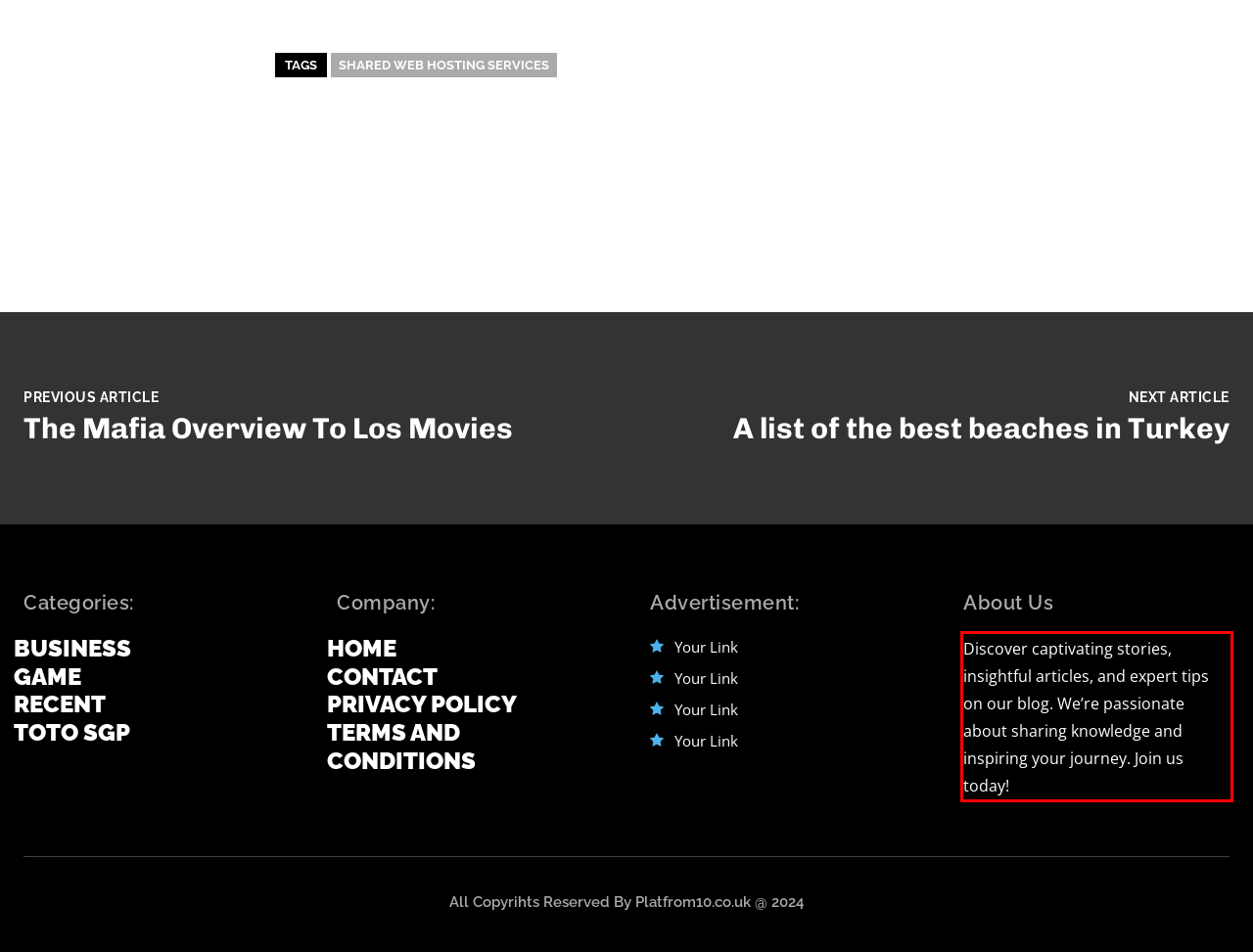Analyze the screenshot of a webpage where a red rectangle is bounding a UI element. Extract and generate the text content within this red bounding box.

Discover captivating stories, insightful articles, and expert tips on our blog. We’re passionate about sharing knowledge and inspiring your journey. Join us today!